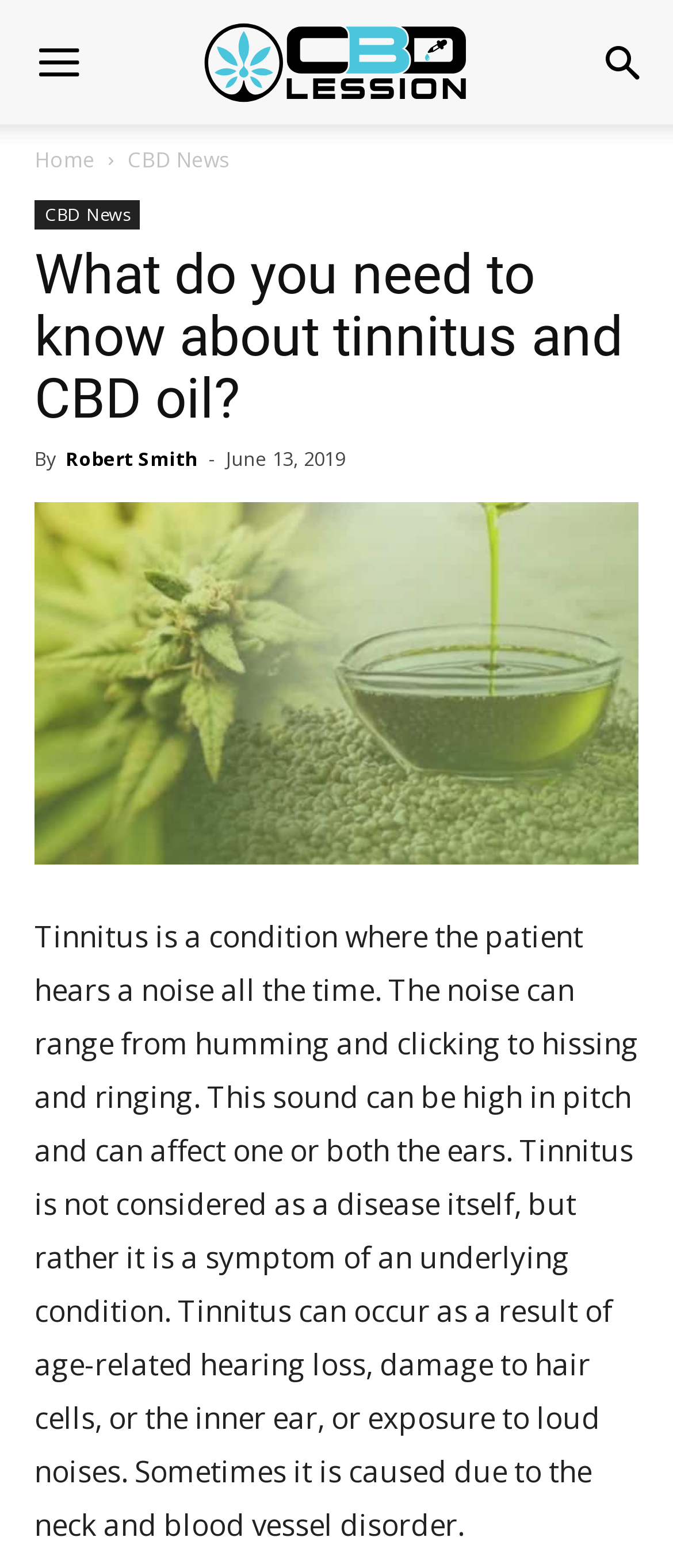What is the image above the article about?
Look at the image and provide a short answer using one word or a phrase.

Tinnitus and CBD oil